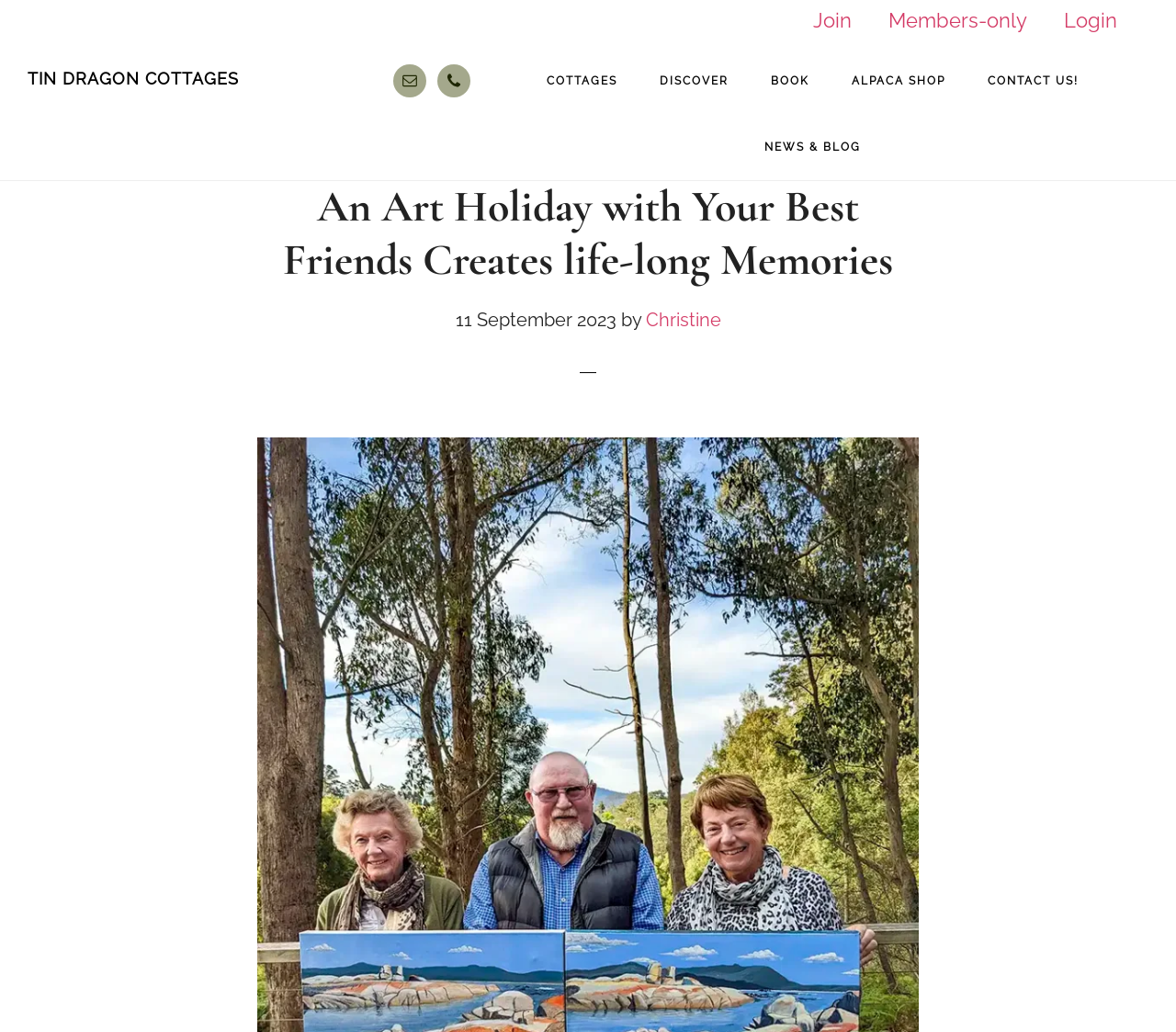Determine the bounding box coordinates of the clickable region to carry out the instruction: "Contact us through 'Email'".

[0.334, 0.062, 0.362, 0.094]